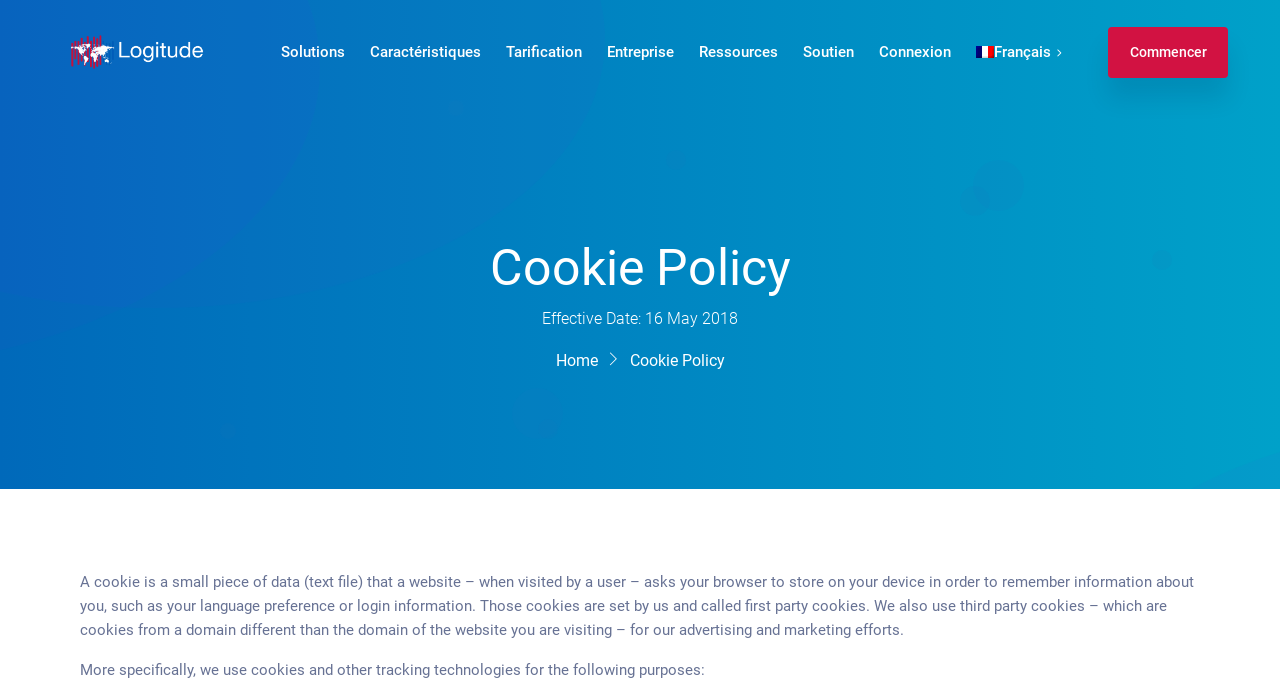Identify the bounding box coordinates of the element that should be clicked to fulfill this task: "View Caractéristiques". The coordinates should be provided as four float numbers between 0 and 1, i.e., [left, top, right, bottom].

[0.289, 0.063, 0.375, 0.089]